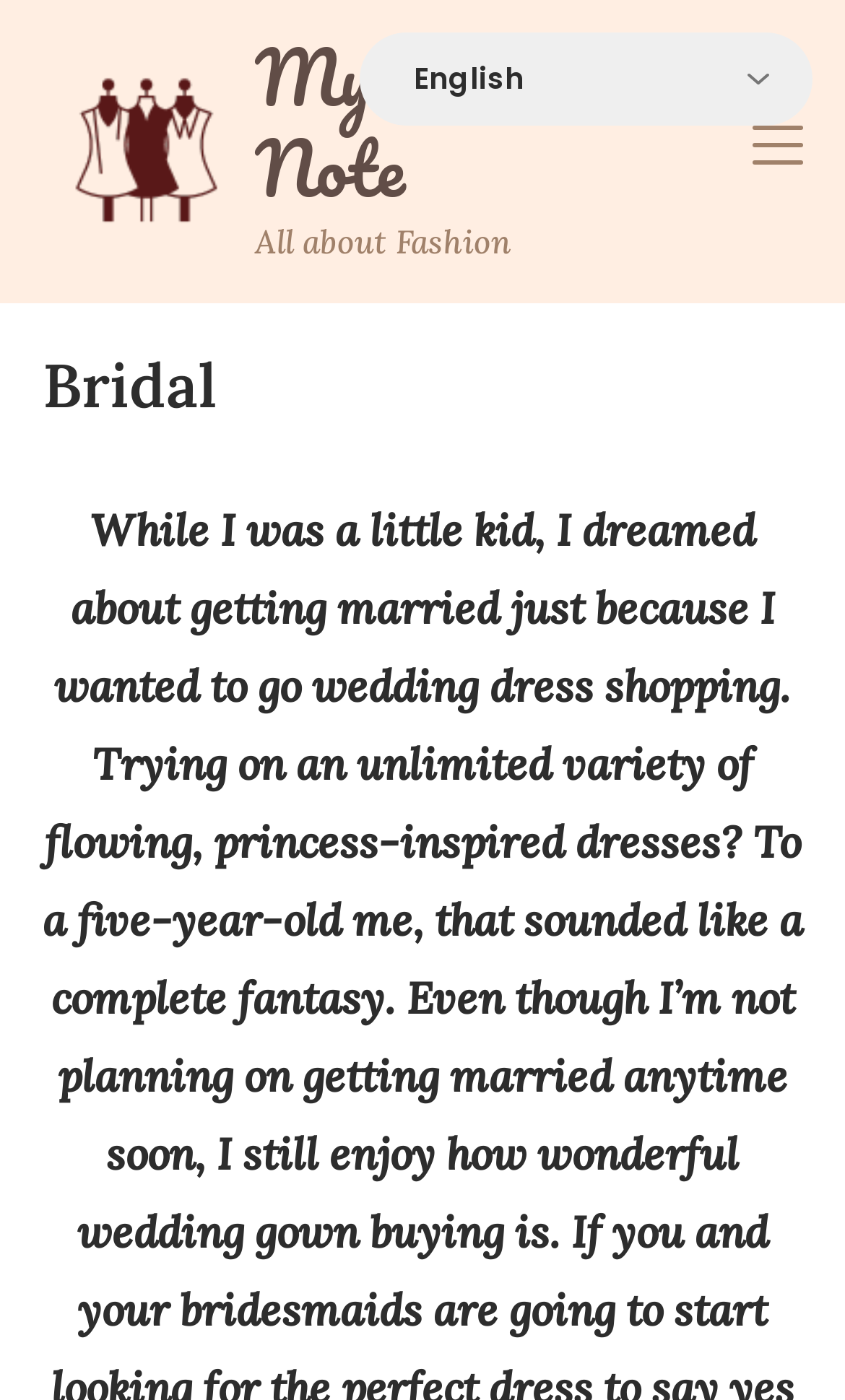Using the information in the image, give a detailed answer to the following question: What type of fashion is emphasized on the website?

The presence of a heading element with the text 'Bridal' suggests that the website has a specific focus on bridal fashion, which is a type of fashion related to weddings and marriage.